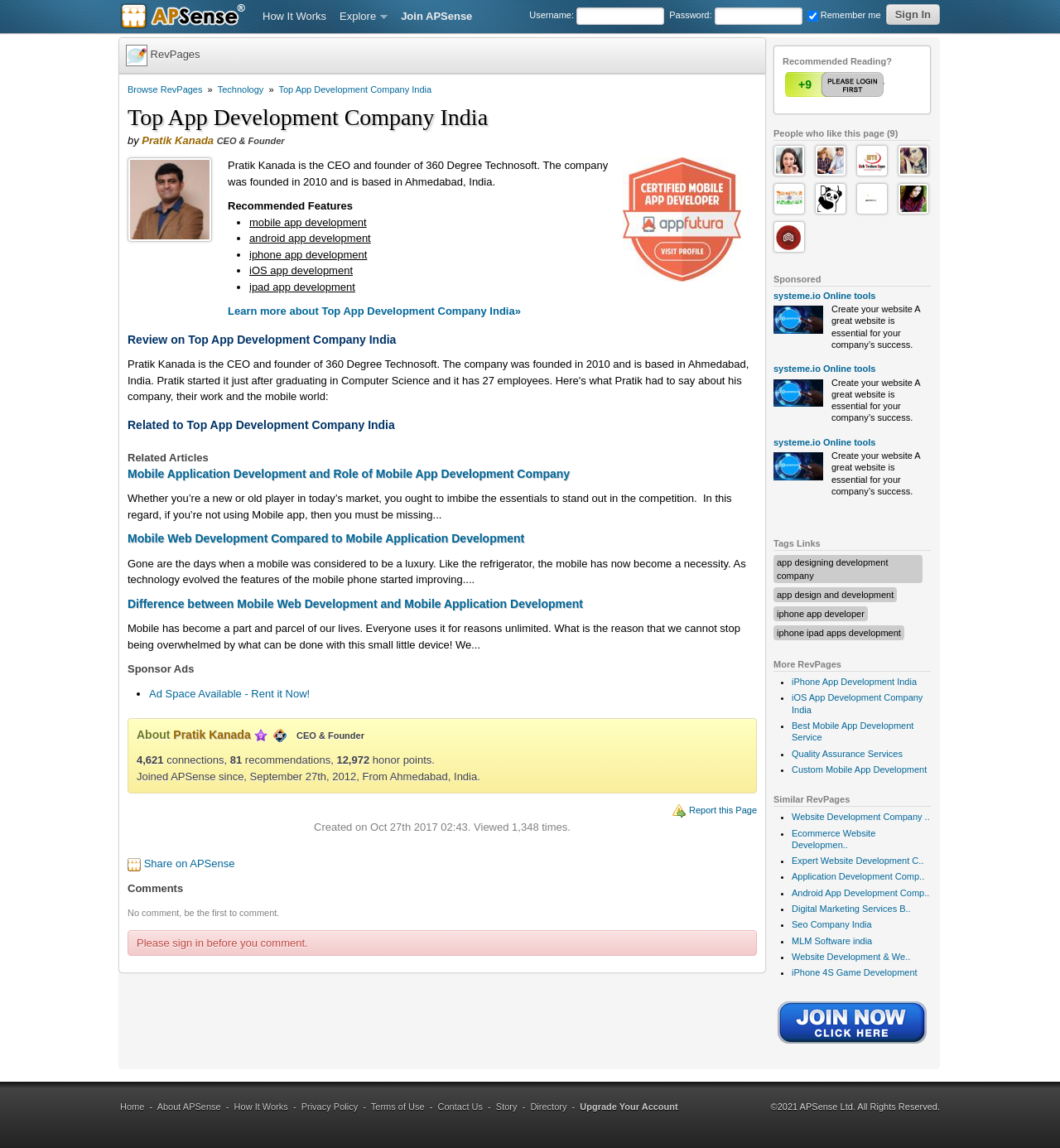Please specify the bounding box coordinates of the clickable region to carry out the following instruction: "Share on APSense". The coordinates should be four float numbers between 0 and 1, in the format [left, top, right, bottom].

[0.136, 0.747, 0.221, 0.758]